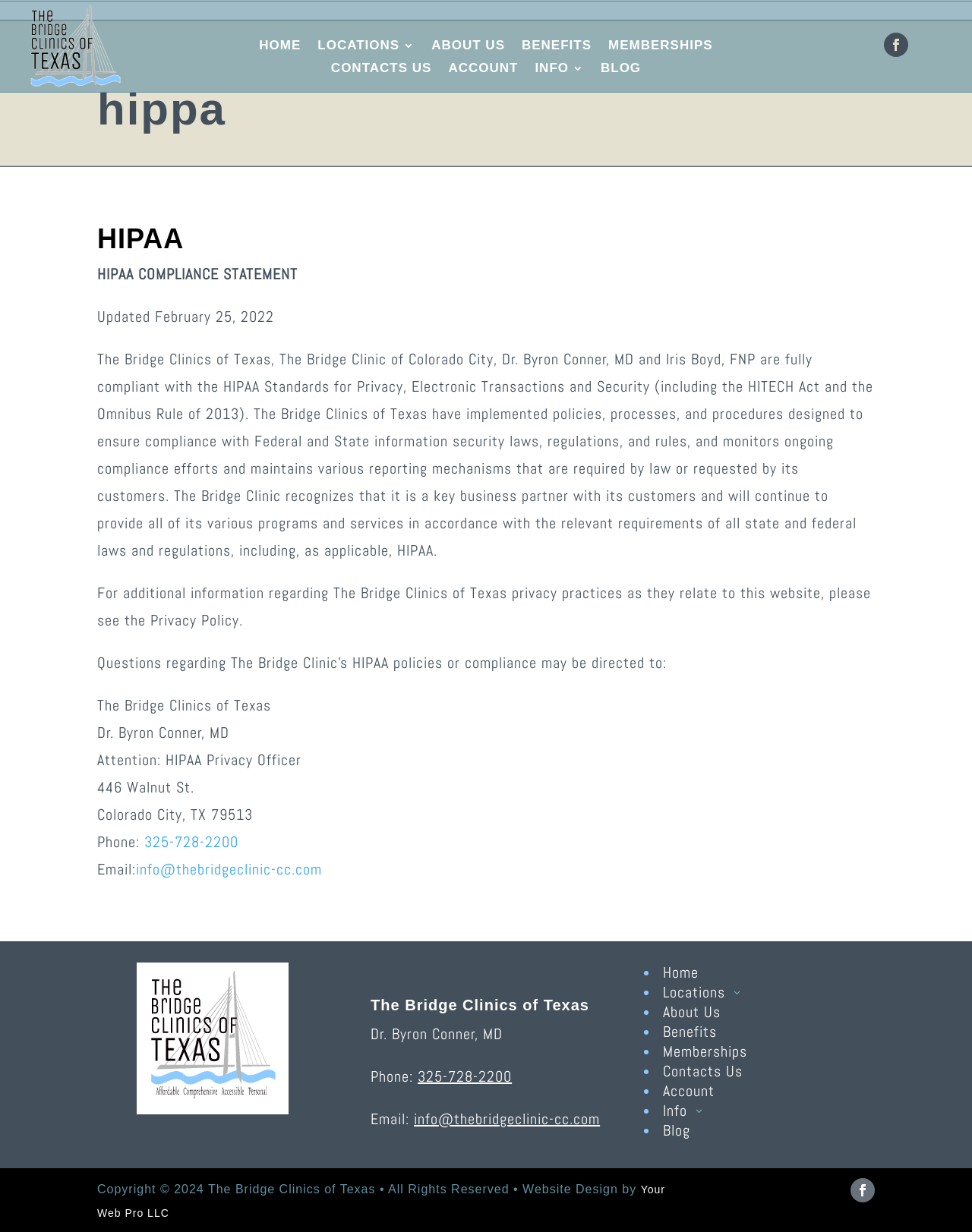Locate the bounding box coordinates of the clickable element to fulfill the following instruction: "View HIPAA COMPLIANCE STATEMENT". Provide the coordinates as four float numbers between 0 and 1 in the format [left, top, right, bottom].

[0.1, 0.214, 0.306, 0.23]